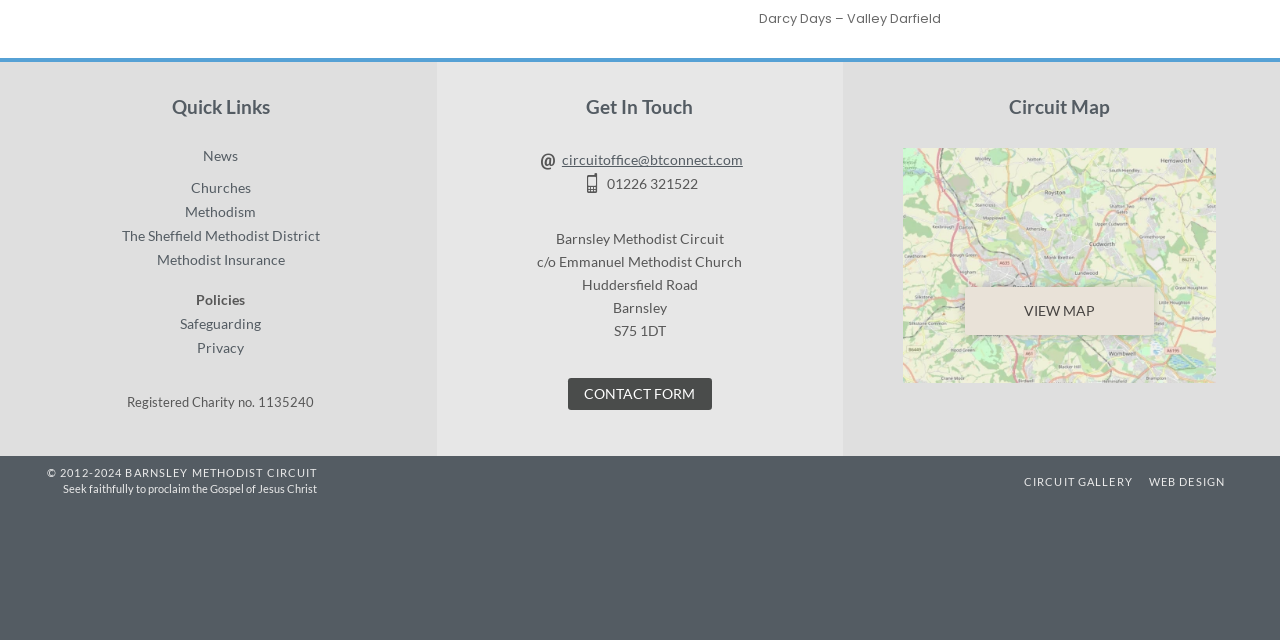Using the element description Privacy, predict the bounding box coordinates for the UI element. Provide the coordinates in (top-left x, top-left y, bottom-right x, bottom-right y) format with values ranging from 0 to 1.

[0.025, 0.532, 0.32, 0.557]